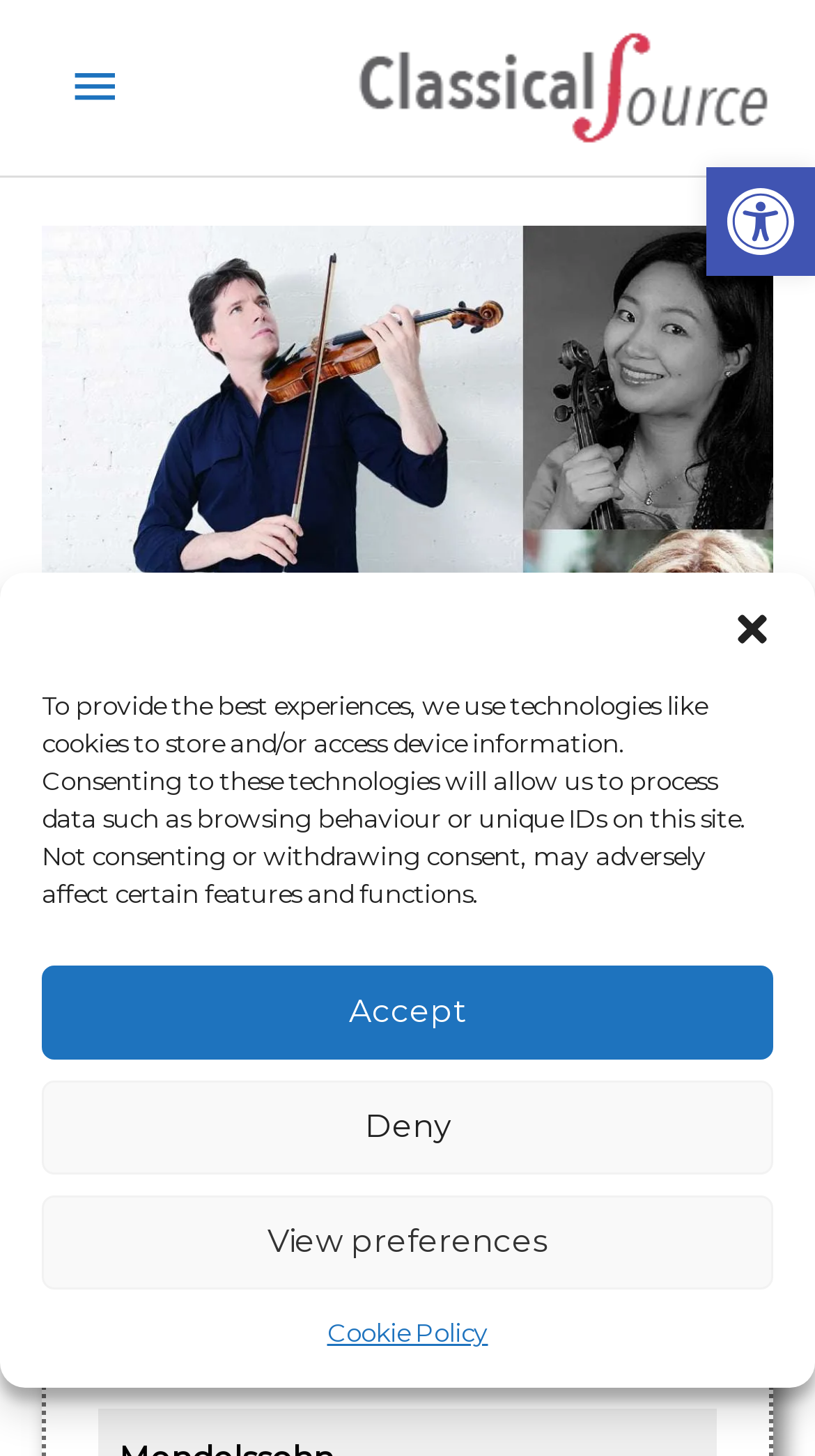What is the function of the 'Main Menu' button?
Based on the image content, provide your answer in one word or a short phrase.

To expand the main menu